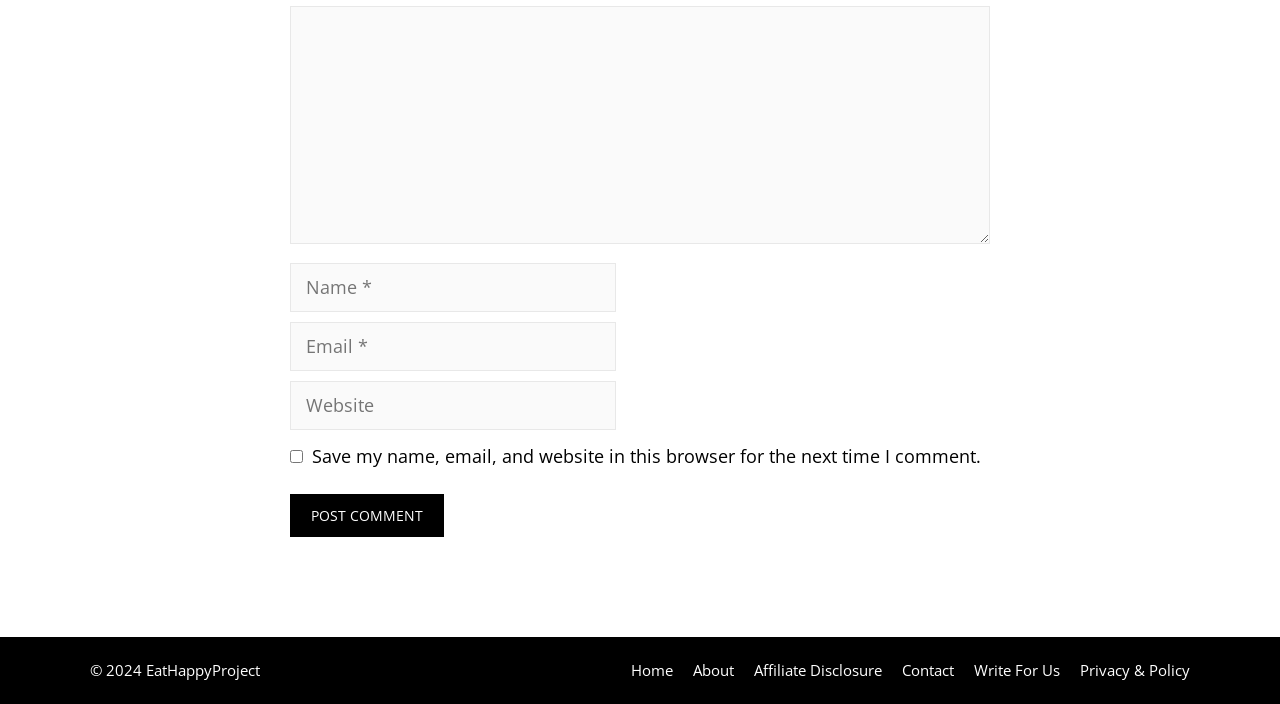Refer to the image and answer the question with as much detail as possible: What is the copyright year mentioned on the webpage?

The copyright notice at the bottom of the webpage reads '© 2024 EatHappyProject', indicating that the copyright year is 2024.